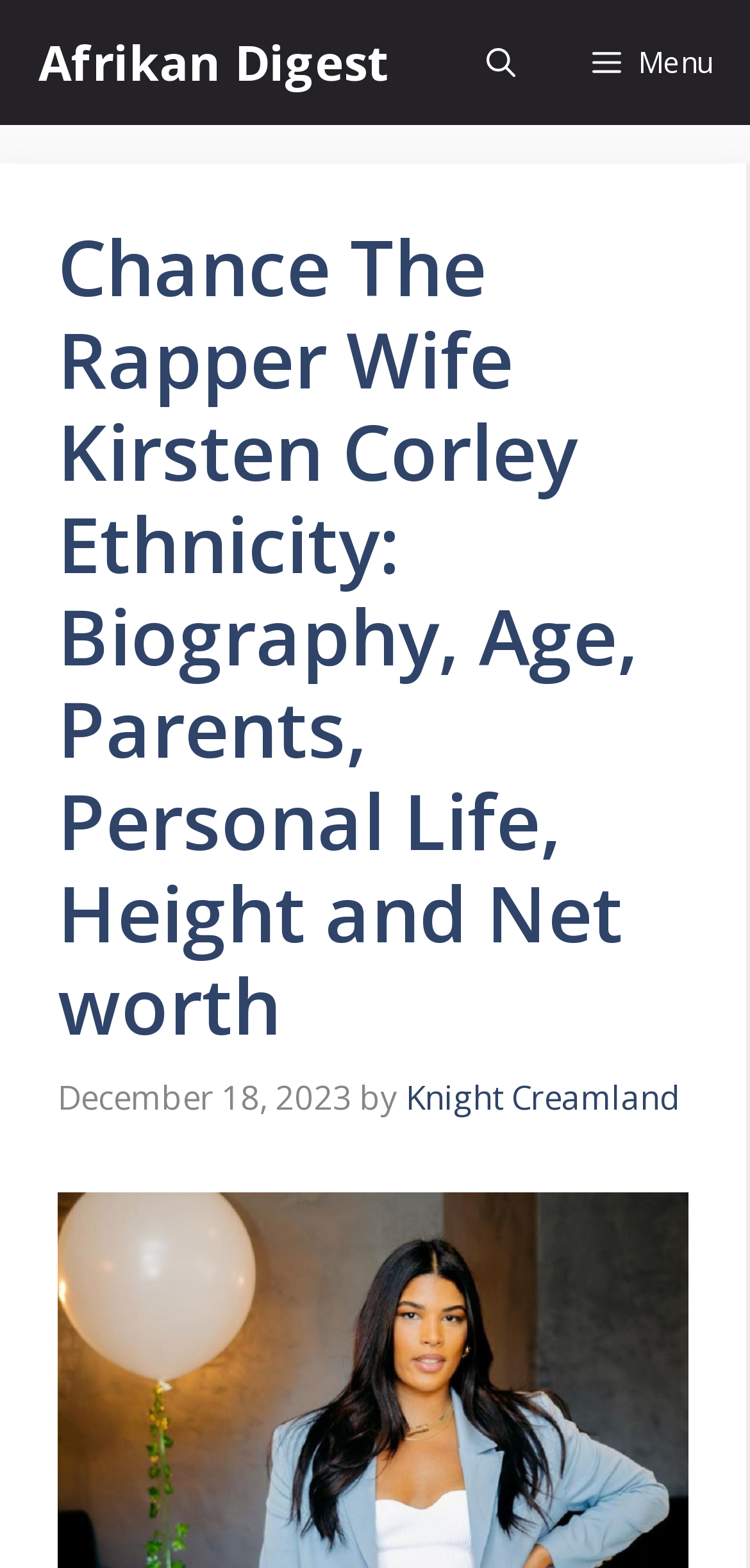Bounding box coordinates are given in the format (top-left x, top-left y, bottom-right x, bottom-right y). All values should be floating point numbers between 0 and 1. Provide the bounding box coordinate for the UI element described as: parent_node: Name * name="author"

None